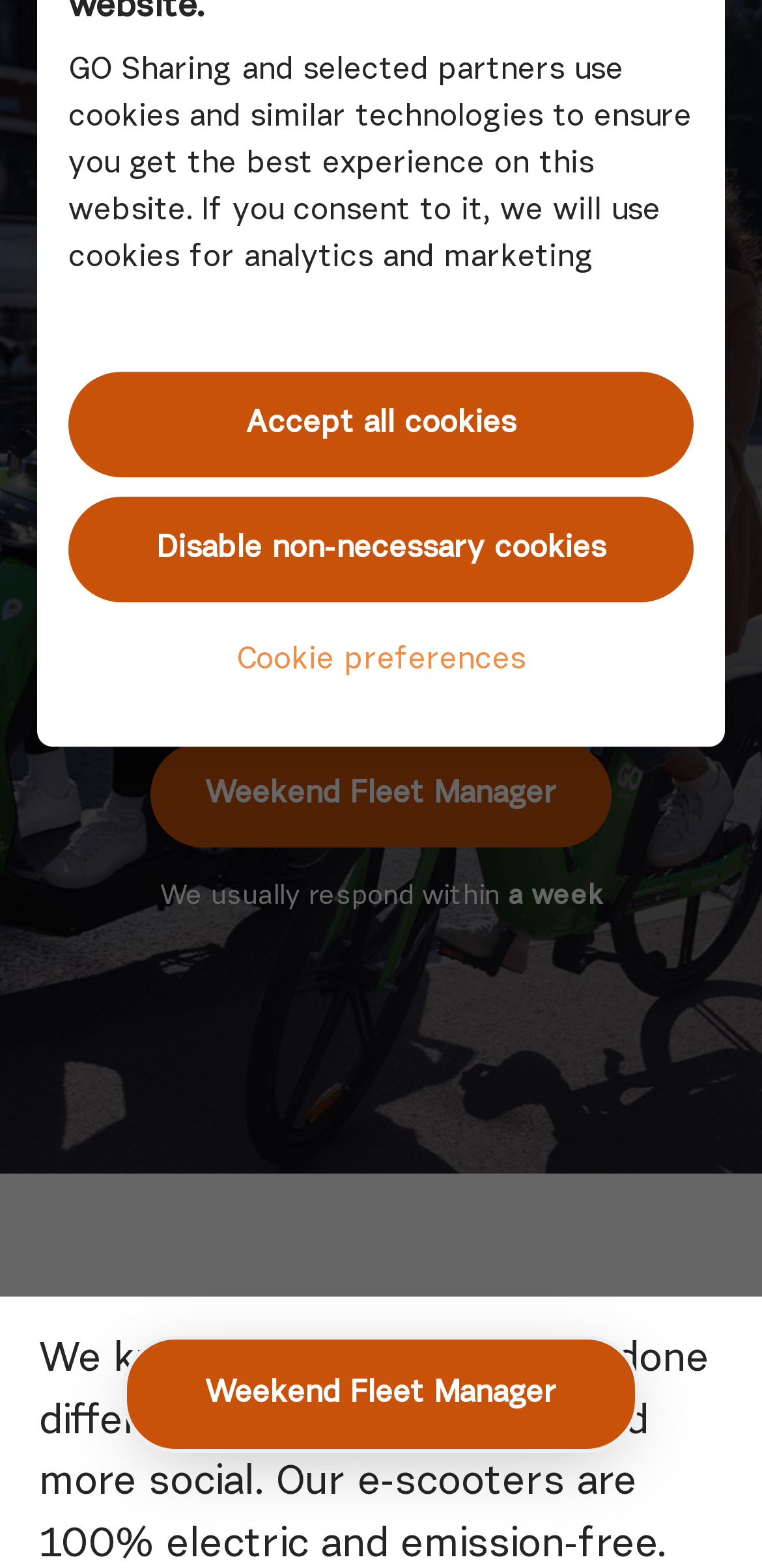Identify the bounding box coordinates for the element you need to click to achieve the following task: "click Cookie preferences". Provide the bounding box coordinates as four float numbers between 0 and 1, in the form [left, top, right, bottom].

[0.29, 0.397, 0.71, 0.446]